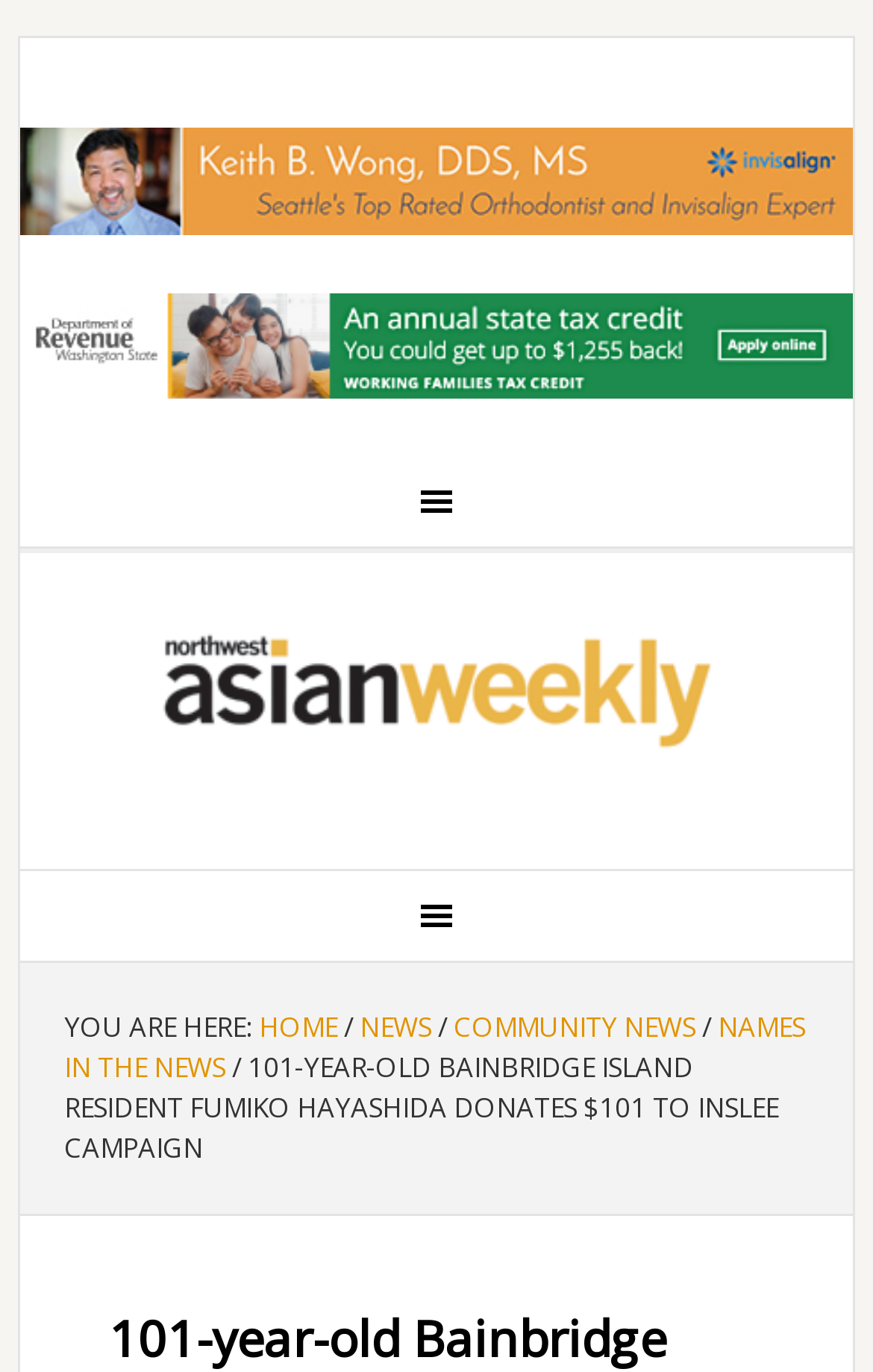Identify the headline of the webpage and generate its text content.

101-year-old Bainbridge Island resident Fumiko Hayashida donates $101 to Inslee campaign